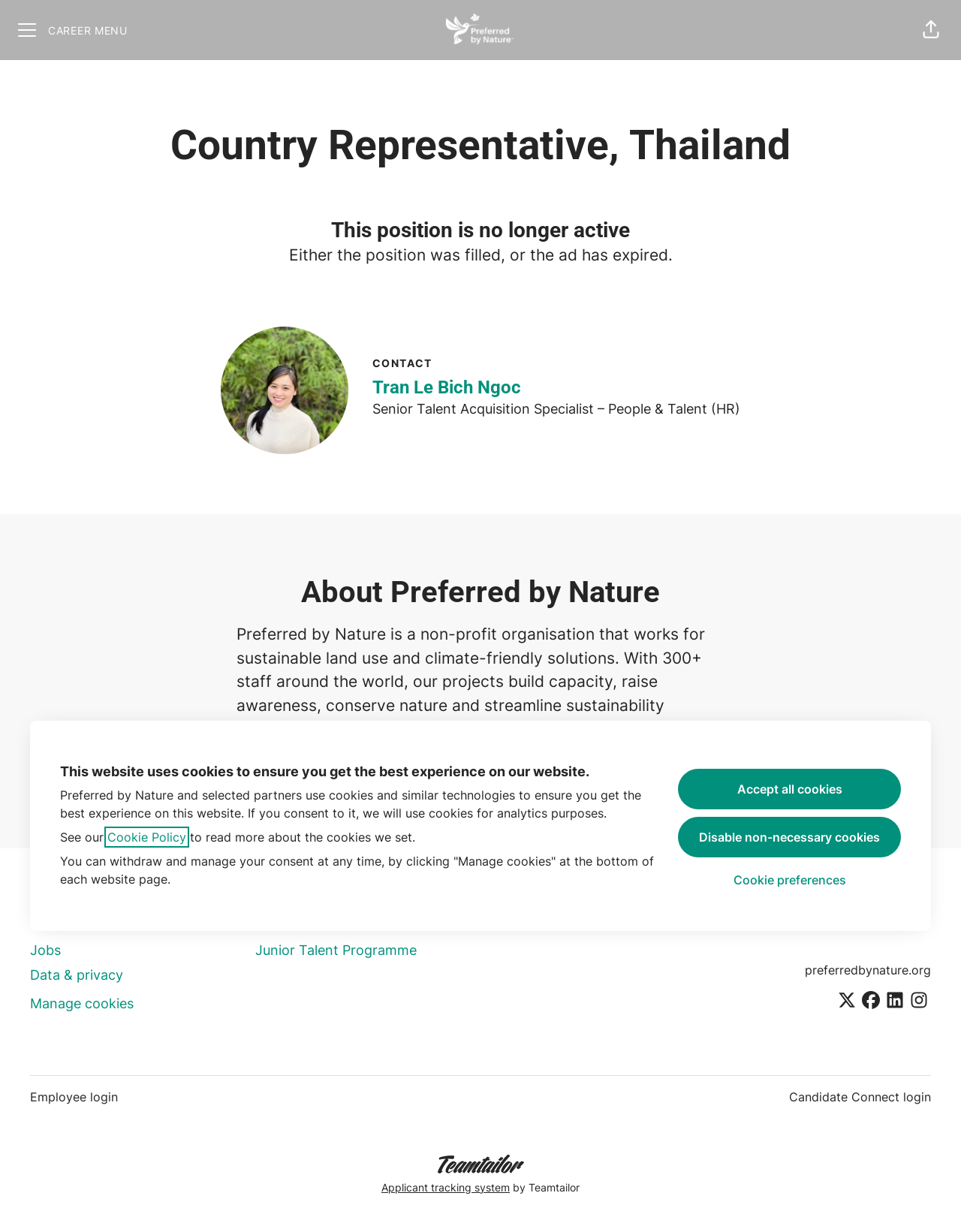What is the name of the Senior Talent Acquisition Specialist?
Observe the image and answer the question with a one-word or short phrase response.

Tran Le Bich Ngoc